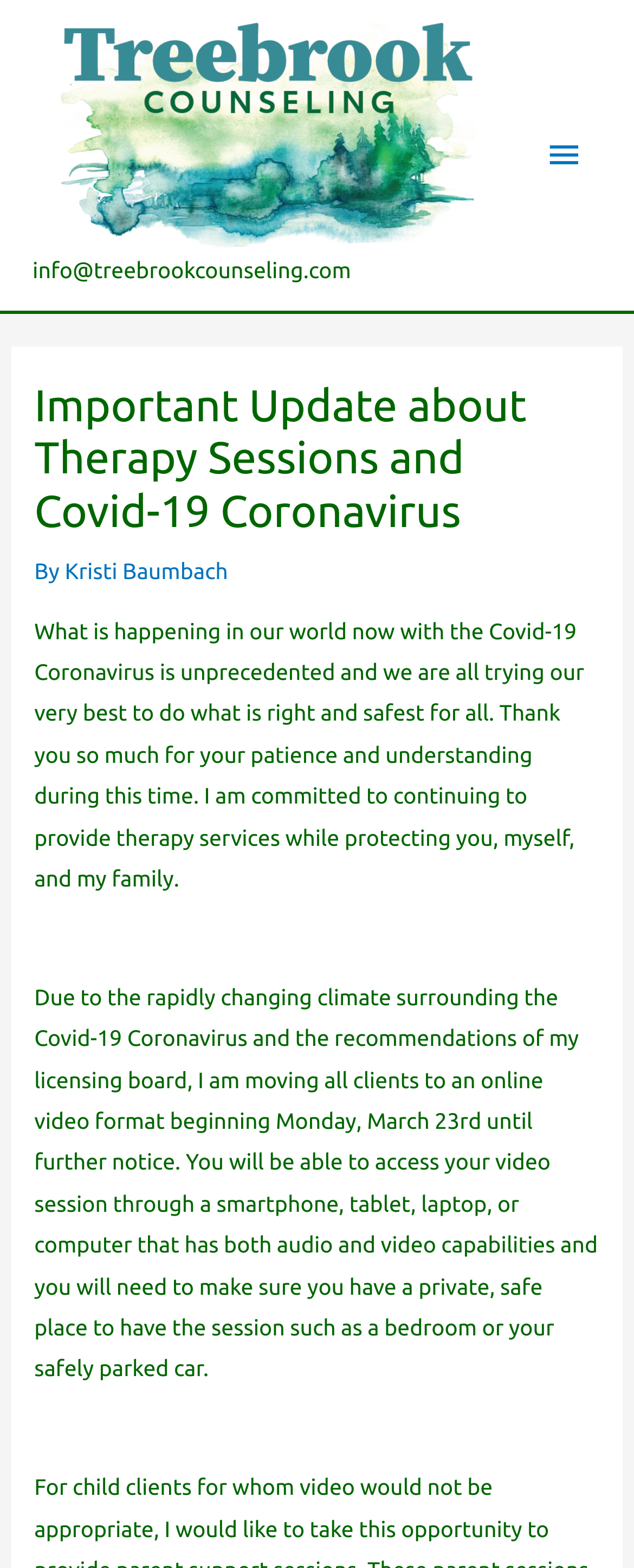What is the current format of therapy sessions being changed to?
Please provide a comprehensive answer to the question based on the webpage screenshot.

The update states that due to the Covid-19 Coronavirus, the current format of therapy sessions is being changed to an online video format, starting from Monday, March 23rd.